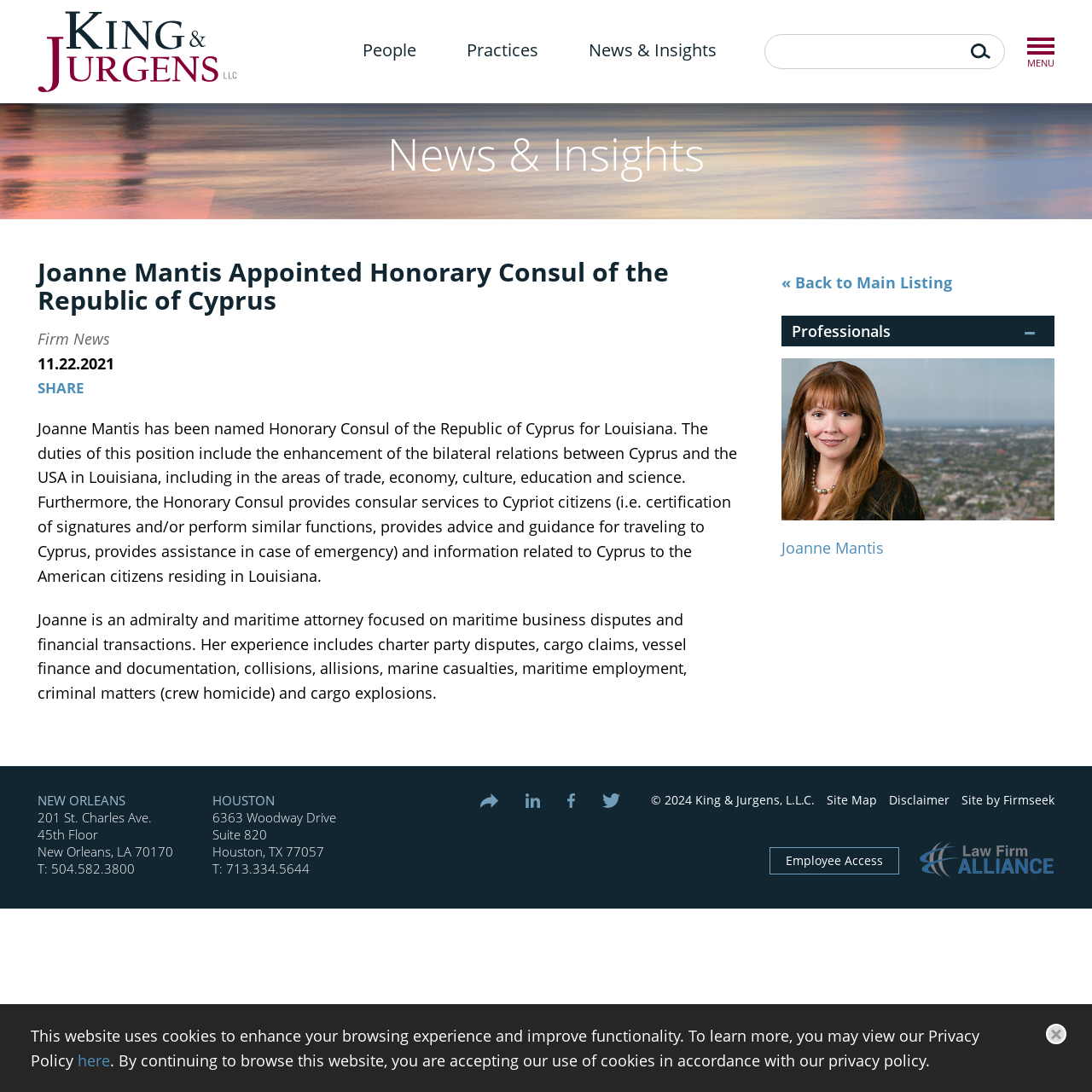Please identify the bounding box coordinates of the clickable element to fulfill the following instruction: "Search for something". The coordinates should be four float numbers between 0 and 1, i.e., [left, top, right, bottom].

[0.889, 0.032, 0.92, 0.062]